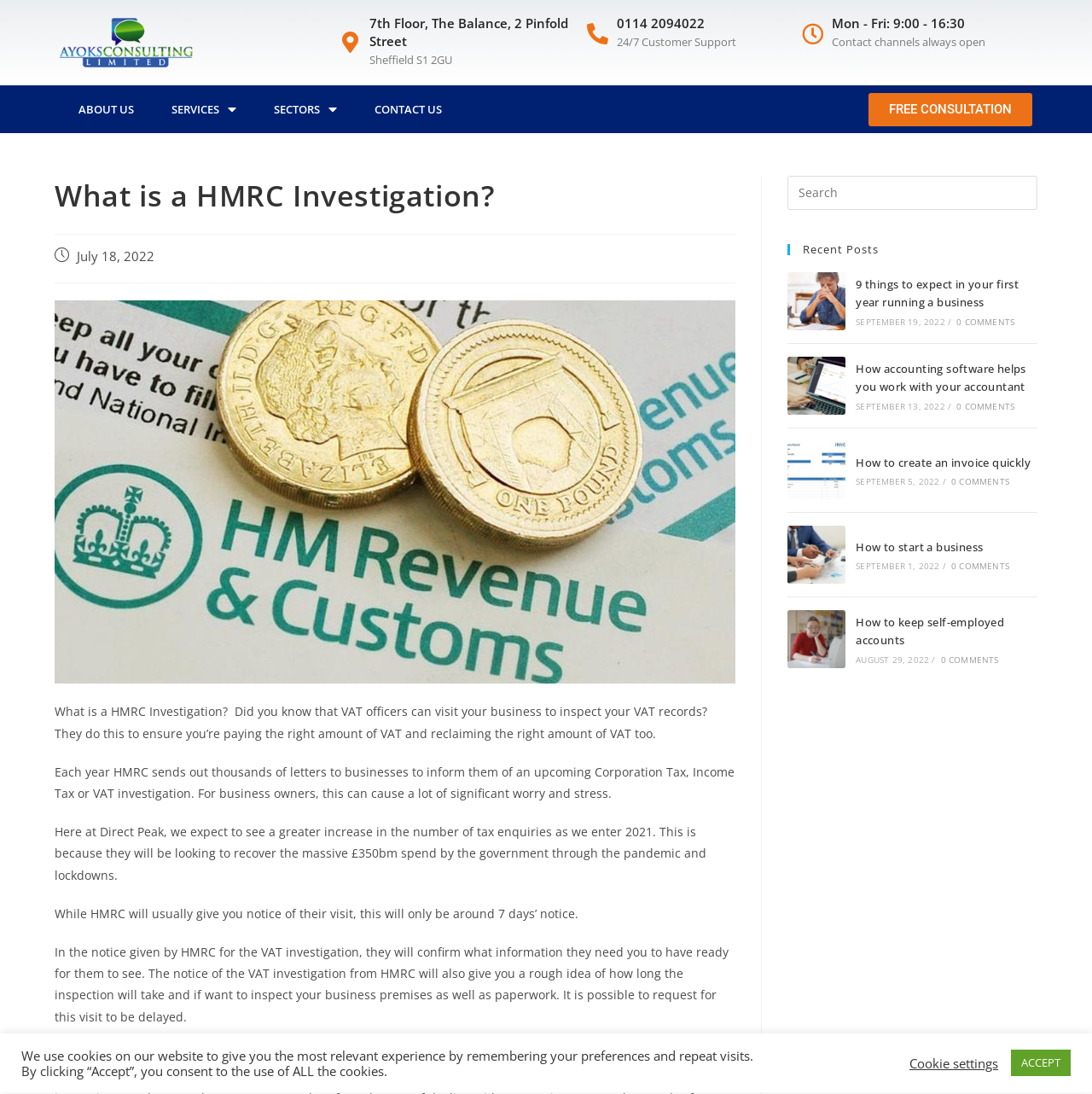What is the topic of the main article on the webpage?
Using the image, answer in one word or phrase.

HMRC Investigation